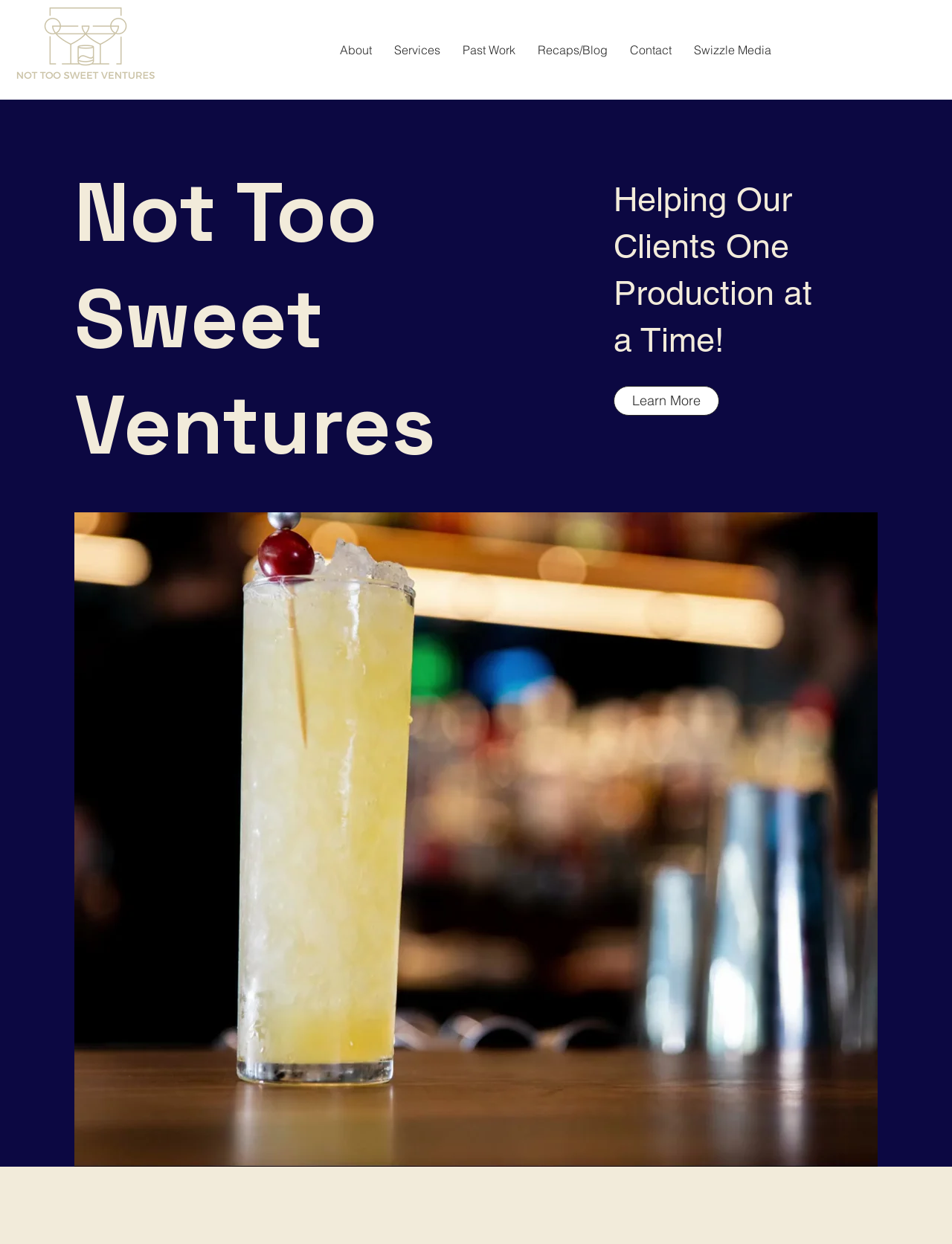What is the relationship between Not Too Sweet Ventures and Swizzle Media? Based on the screenshot, please respond with a single word or phrase.

Partnership